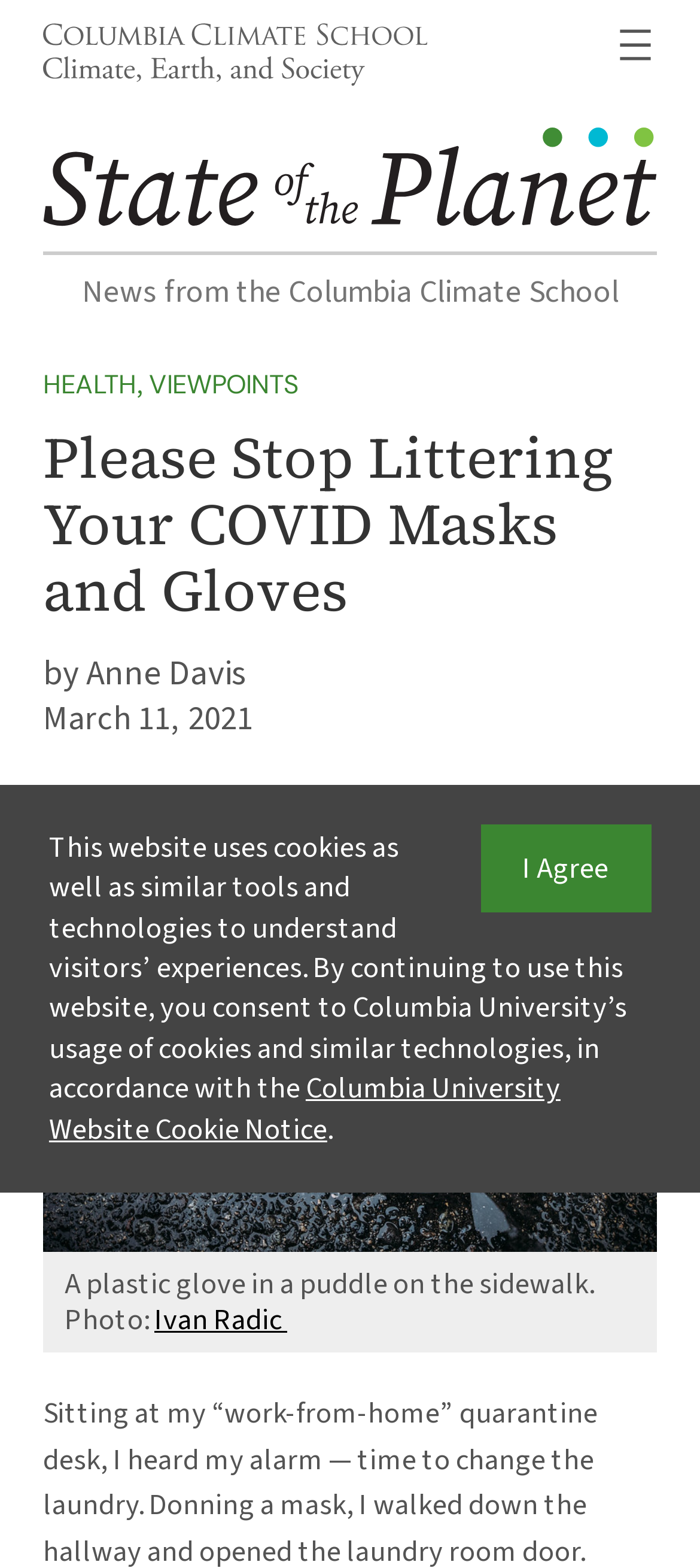Identify the bounding box coordinates of the clickable region necessary to fulfill the following instruction: "click on Aquarius". The bounding box coordinates should be four float numbers between 0 and 1, i.e., [left, top, right, bottom].

None